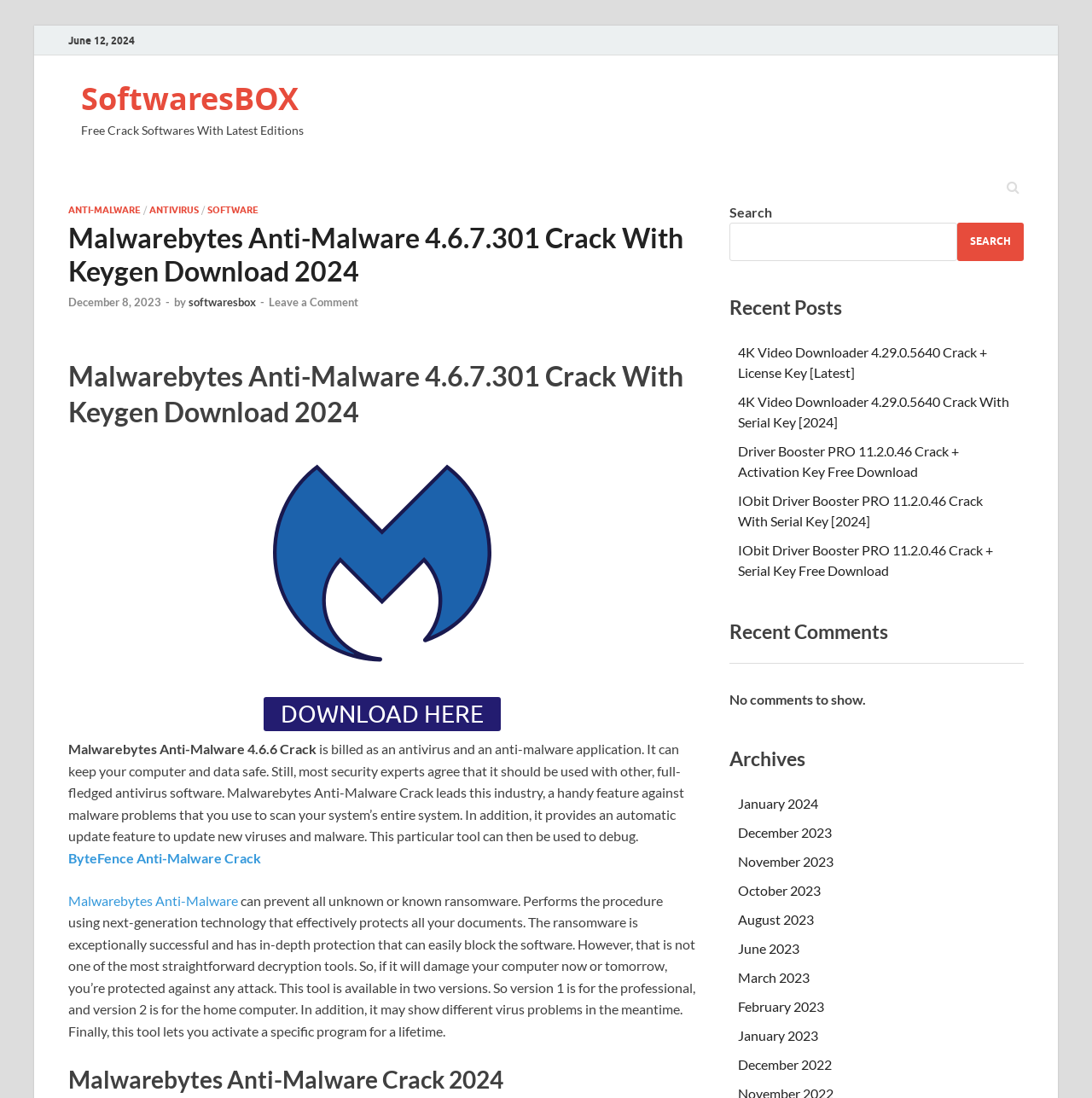Determine the bounding box coordinates of the clickable area required to perform the following instruction: "View the Disclaimer". The coordinates should be represented as four float numbers between 0 and 1: [left, top, right, bottom].

None